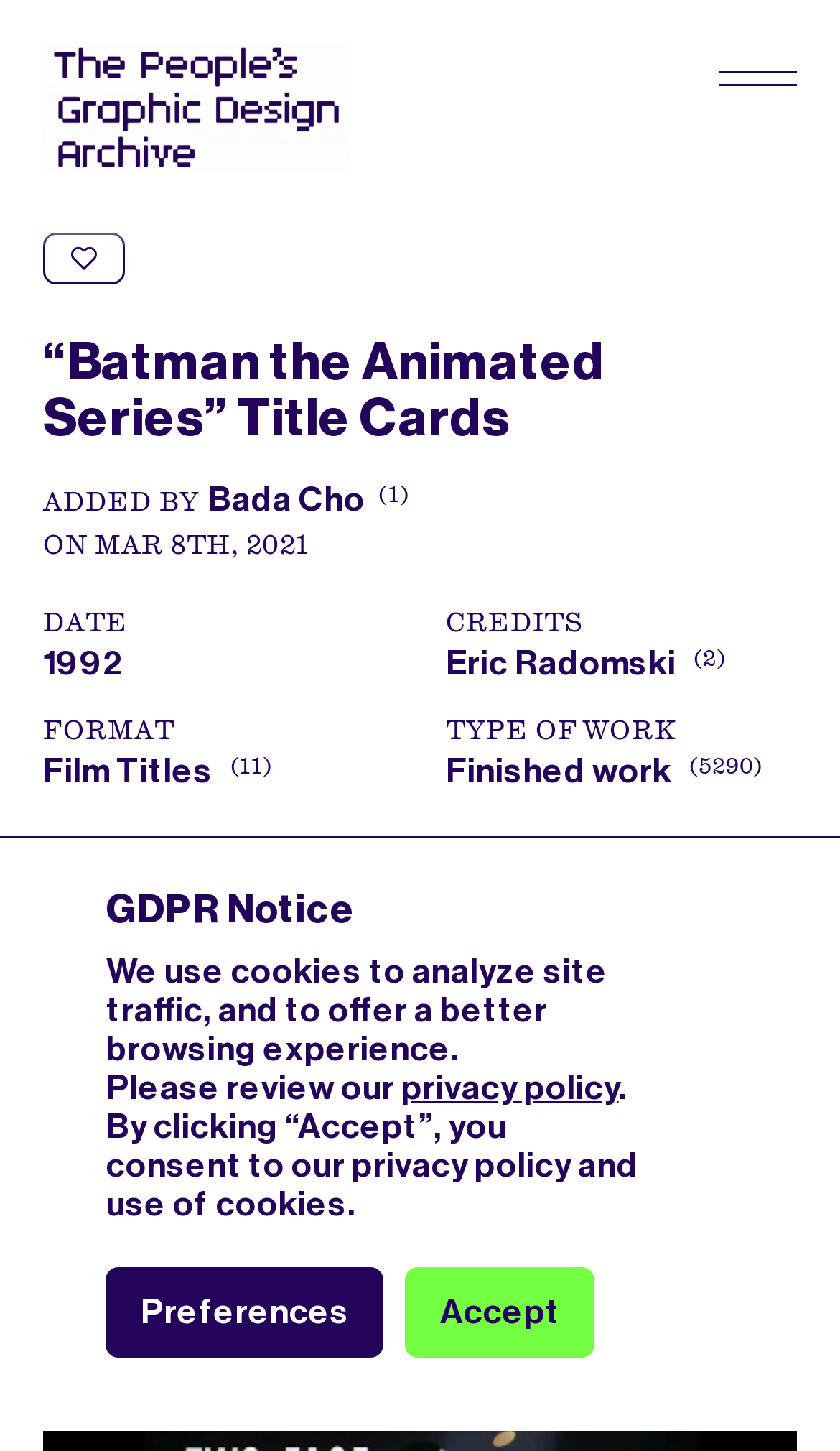Given the element description: "document.getElementById('logo').play()", predict the bounding box coordinates of this UI element. The coordinates must be four float numbers between 0 and 1, given as [left, top, right, bottom].

[0.051, 0.094, 0.416, 0.126]